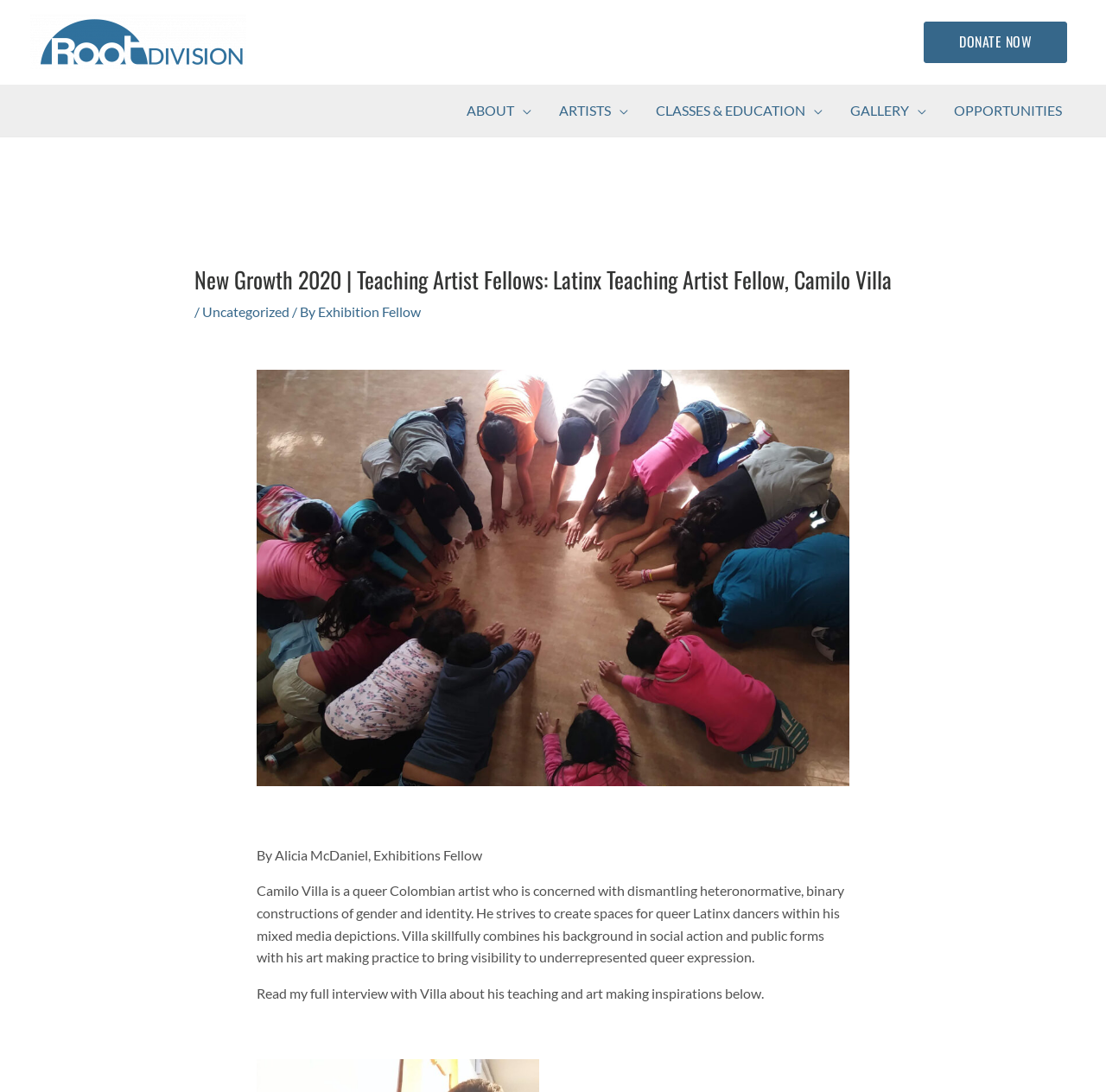Please respond in a single word or phrase: 
What is the topic of the artist's work?

Gender and identity